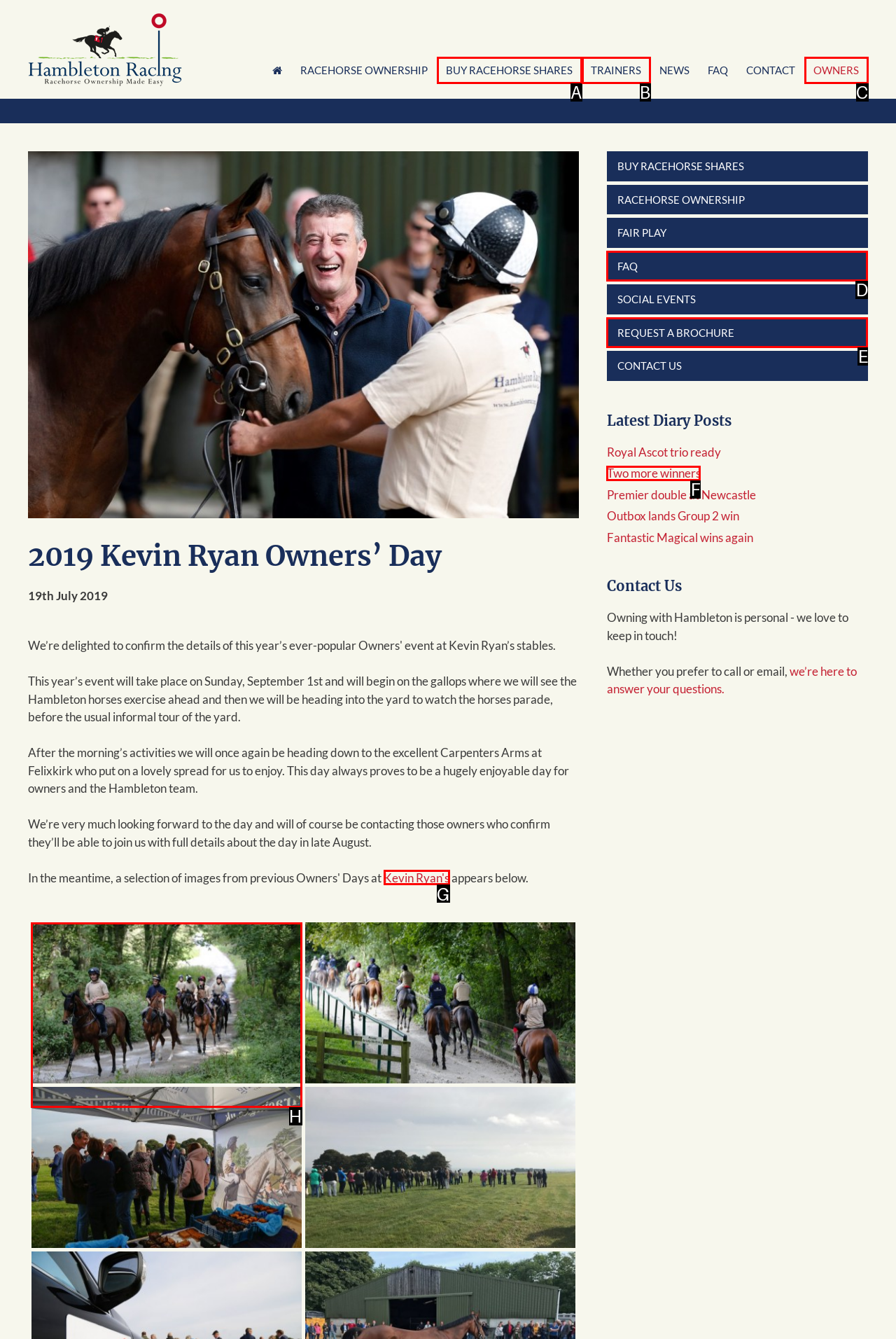Choose the HTML element that should be clicked to achieve this task: View 'Kevin's String Head Out' image
Respond with the letter of the correct choice.

H